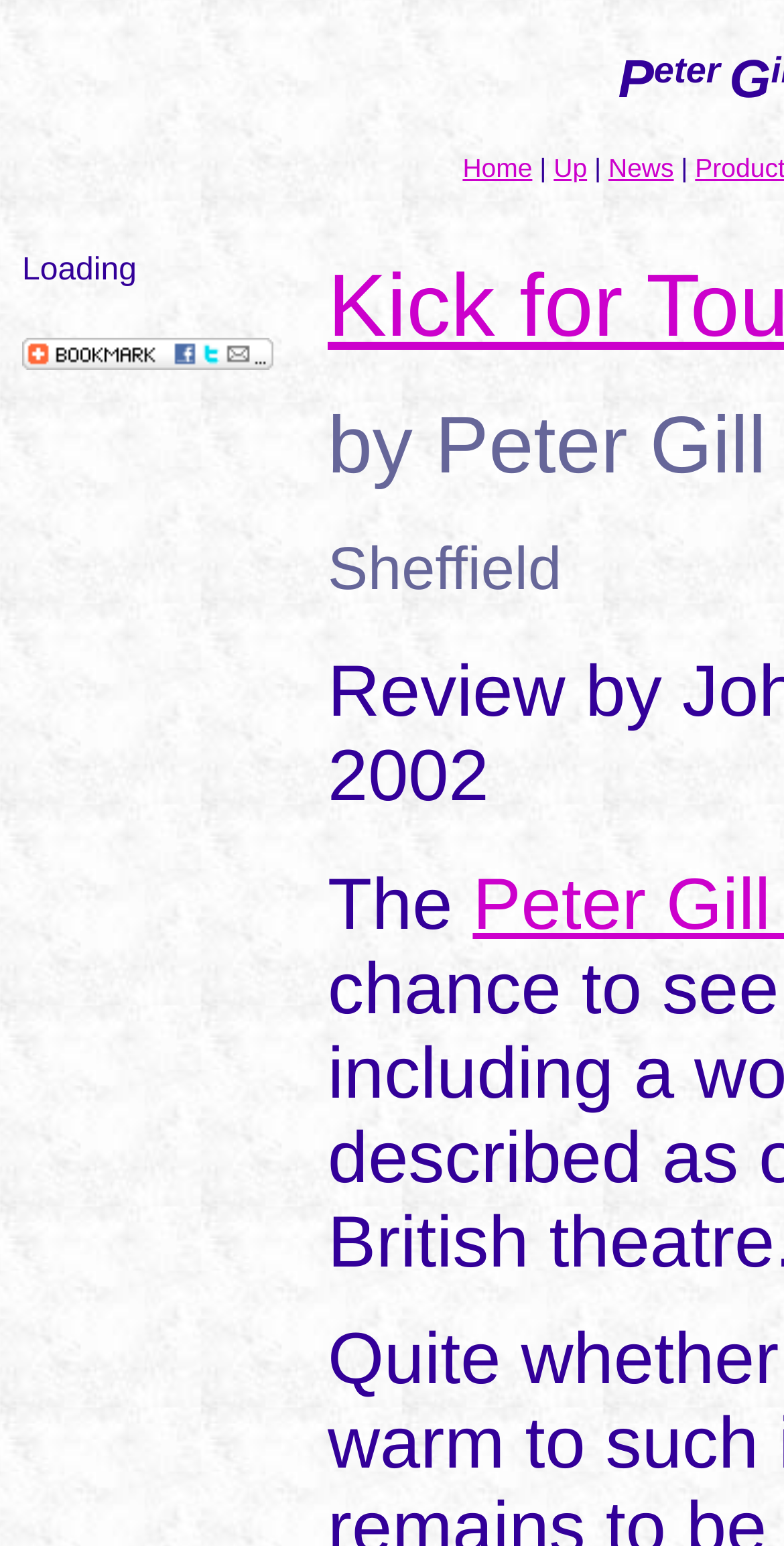What is the text above the table?
Please provide a single word or phrase as the answer based on the screenshot.

Loading